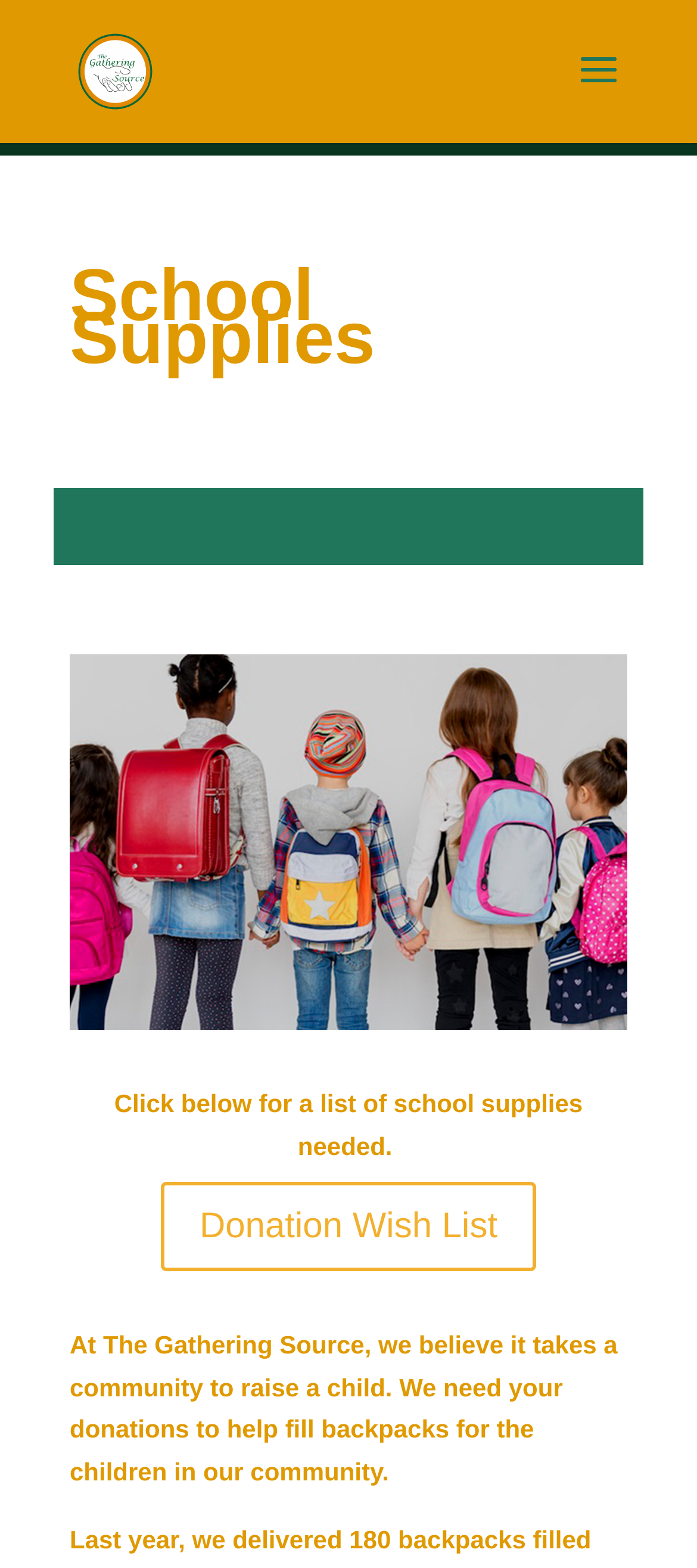Answer this question in one word or a short phrase: What is the link below the image?

Donation Wish List 5